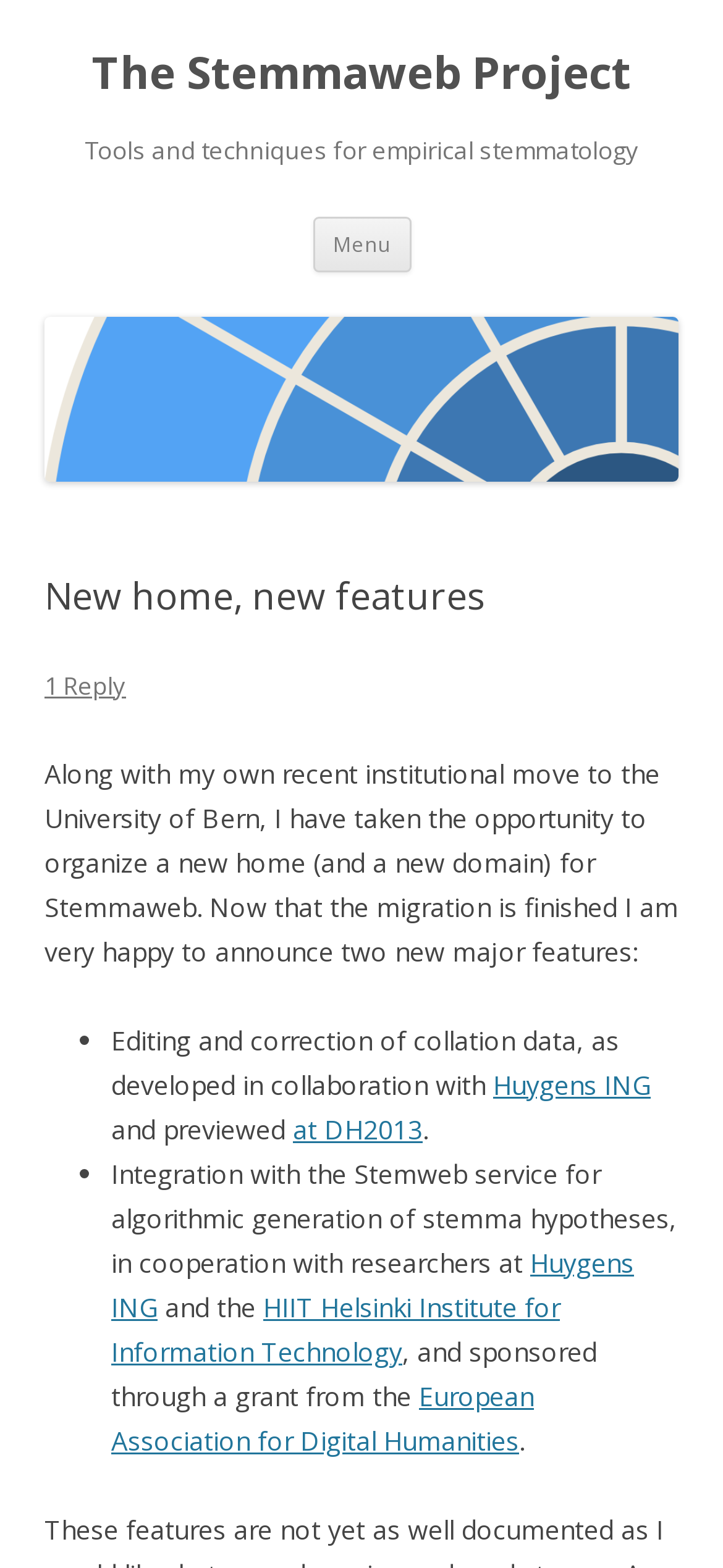From the webpage screenshot, predict the bounding box of the UI element that matches this description: "The Stemmaweb Project".

[0.127, 0.028, 0.873, 0.065]